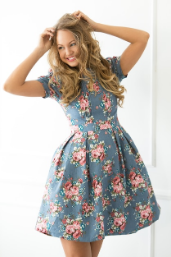What is the background of the image?
Please provide a comprehensive answer based on the visual information in the image.

The caption states that the background of the image is a clean, light-colored wall, which serves to emphasize the vibrant colors of the woman's outfit.